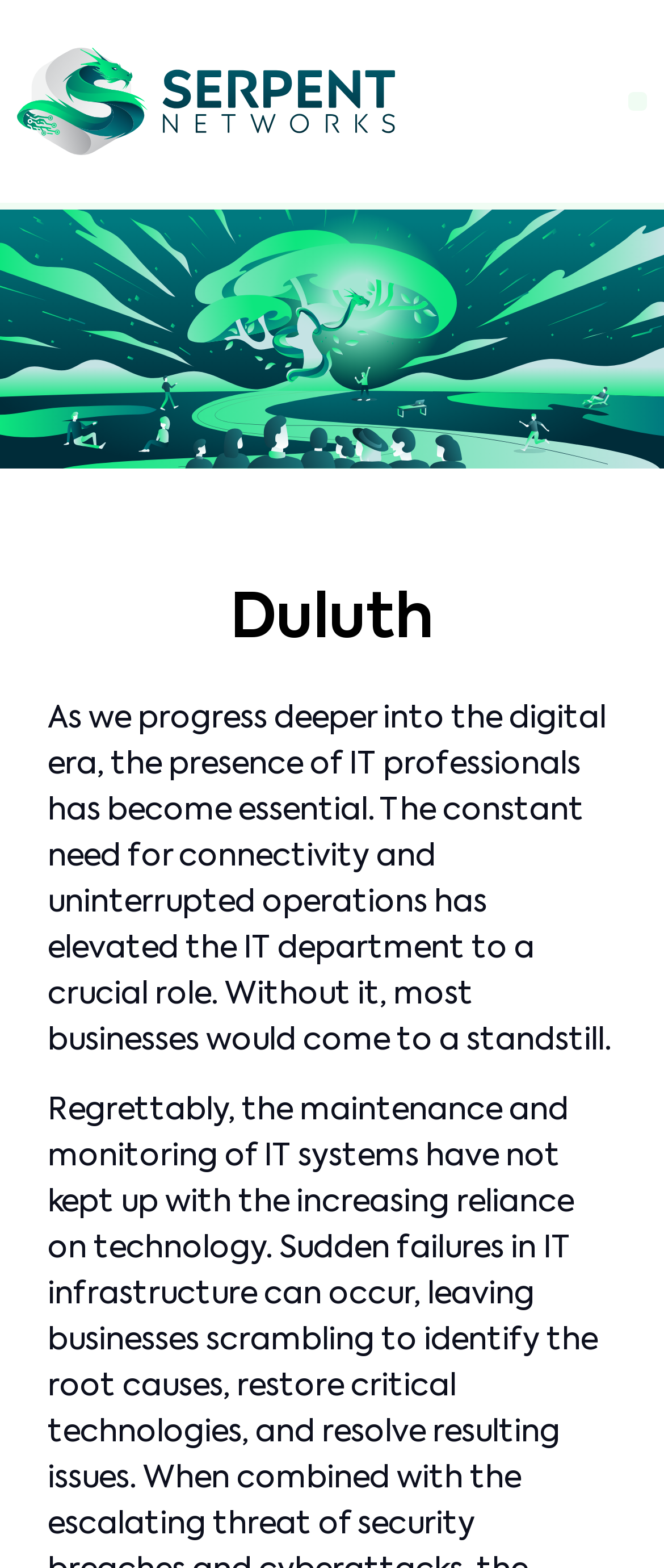Identify the bounding box coordinates for the UI element described by the following text: "Menu". Provide the coordinates as four float numbers between 0 and 1, in the format [left, top, right, bottom].

[0.946, 0.058, 0.974, 0.07]